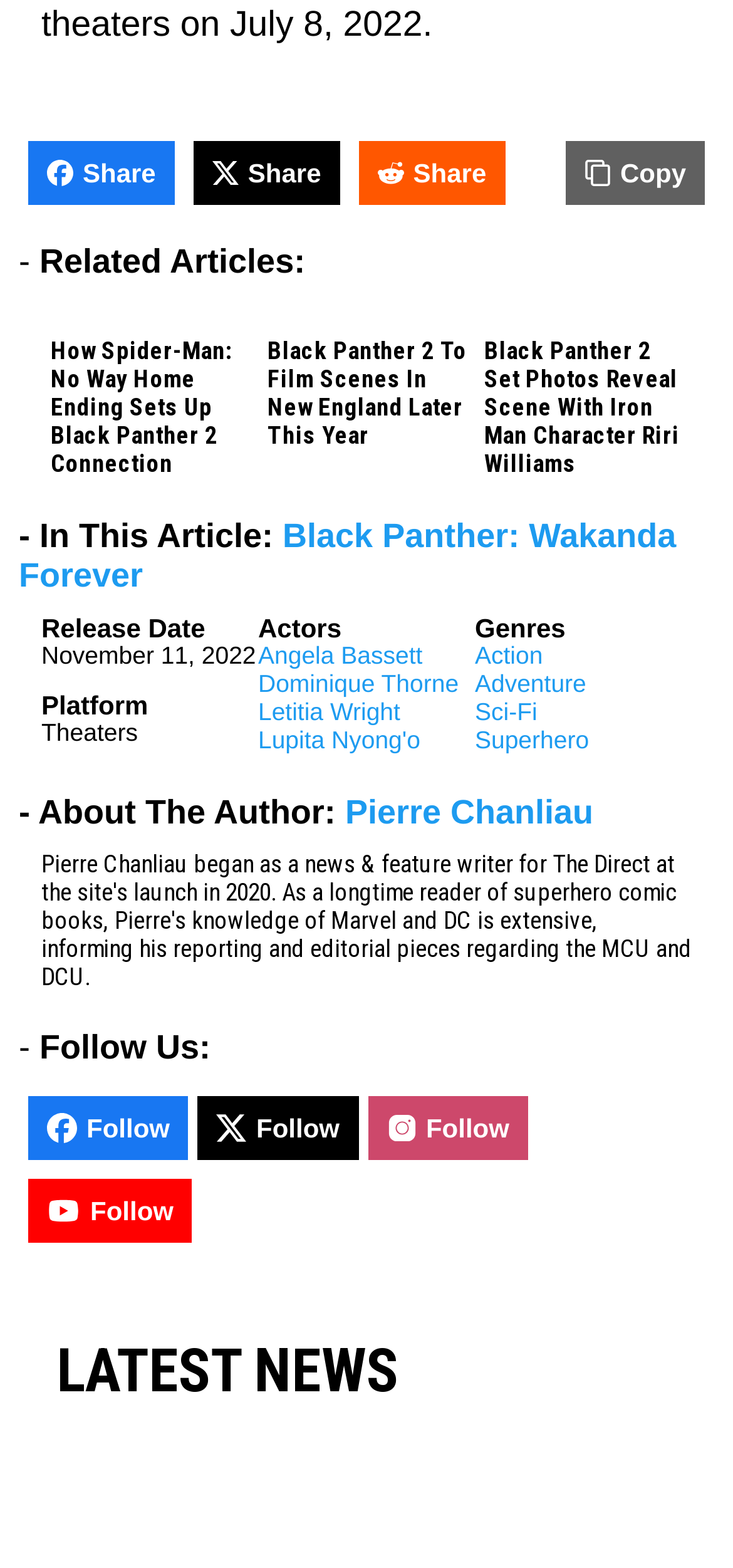Determine the bounding box coordinates in the format (top-left x, top-left y, bottom-right x, bottom-right y). Ensure all values are floating point numbers between 0 and 1. Identify the bounding box of the UI element described by: Dominique Thorne

[0.352, 0.427, 0.626, 0.445]